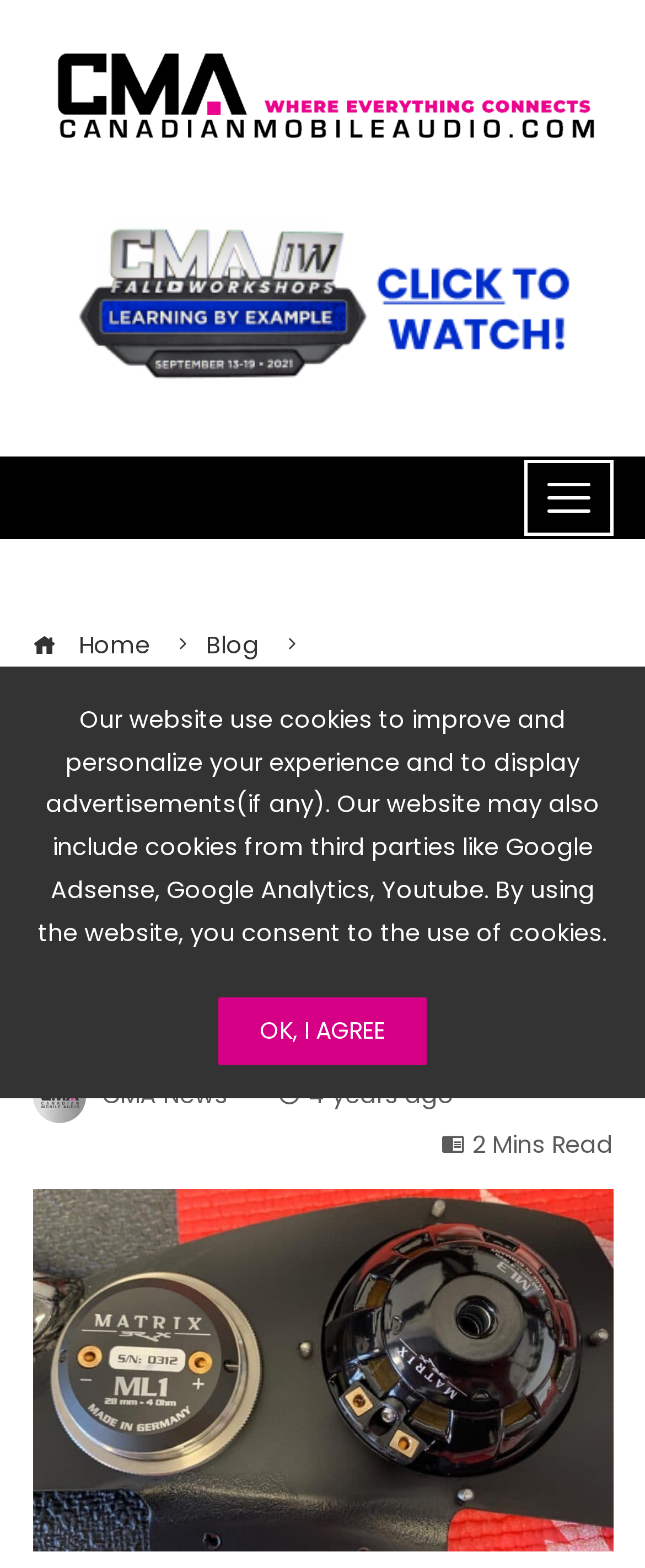Please mark the clickable region by giving the bounding box coordinates needed to complete this instruction: "View the 'CMA News' image".

[0.05, 0.682, 0.132, 0.716]